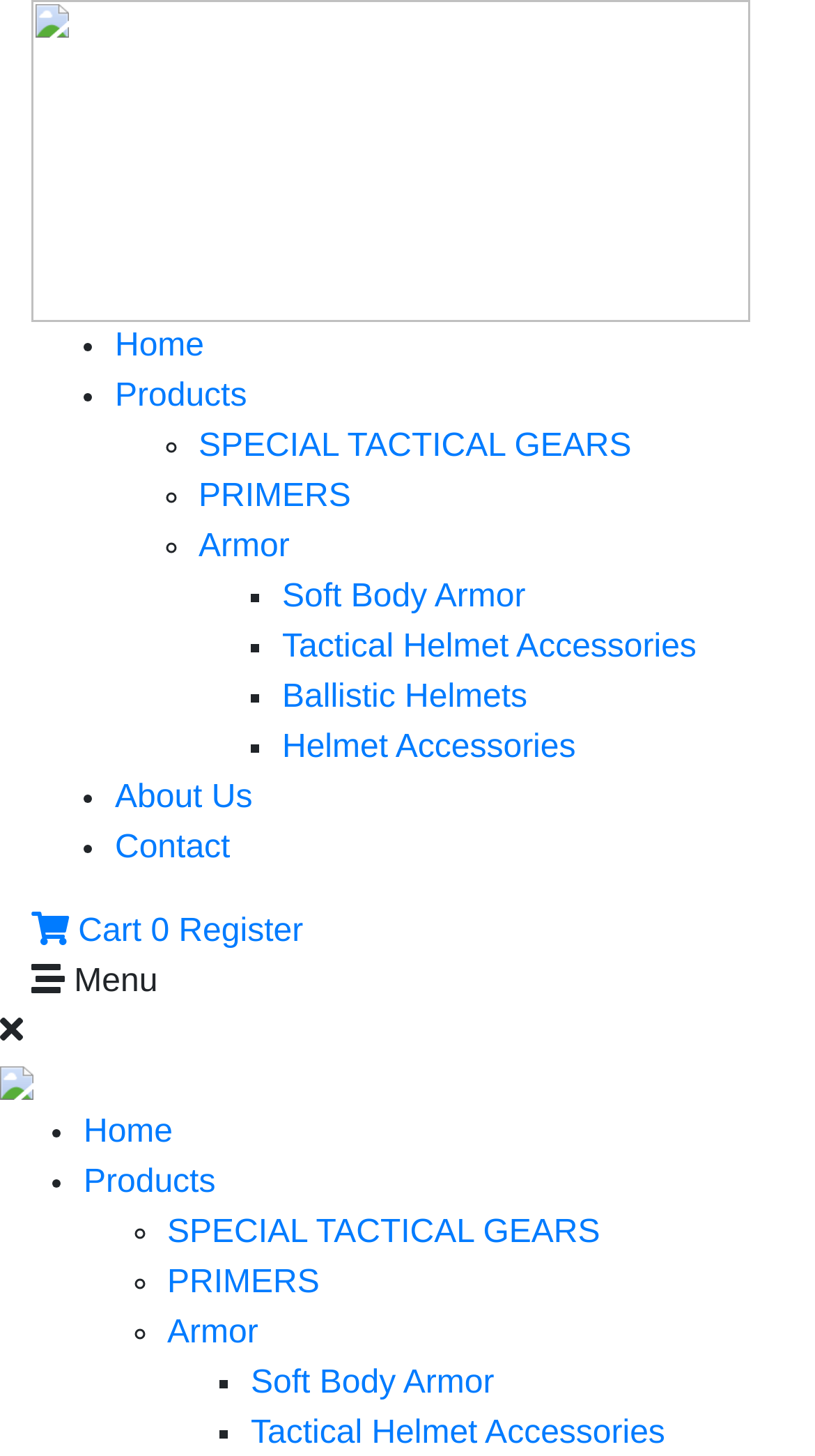How many types of armor are listed?
Give a one-word or short phrase answer based on the image.

2